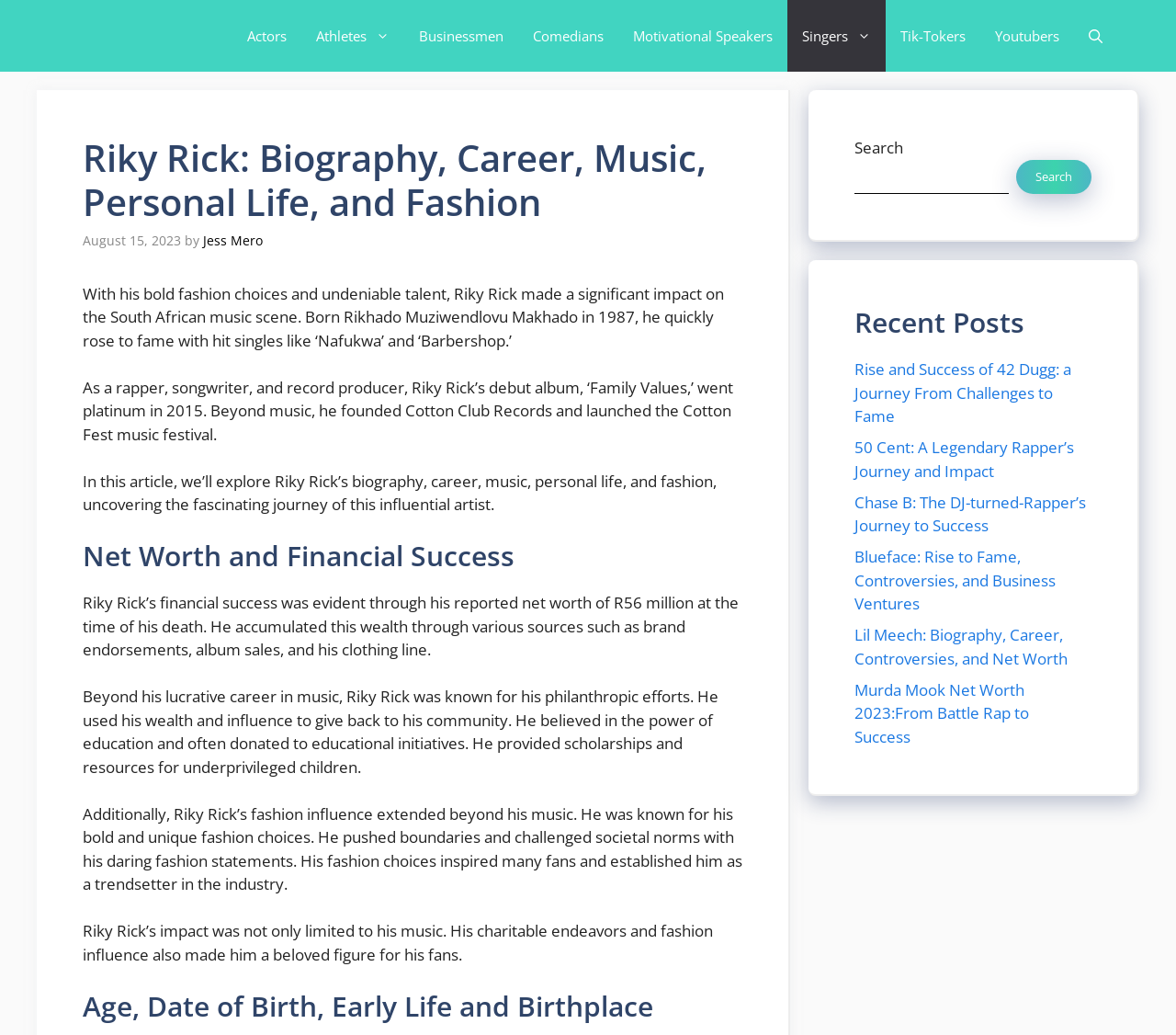Generate the main heading text from the webpage.

Riky Rick: Biography, Career, Music, Personal Life, and Fashion